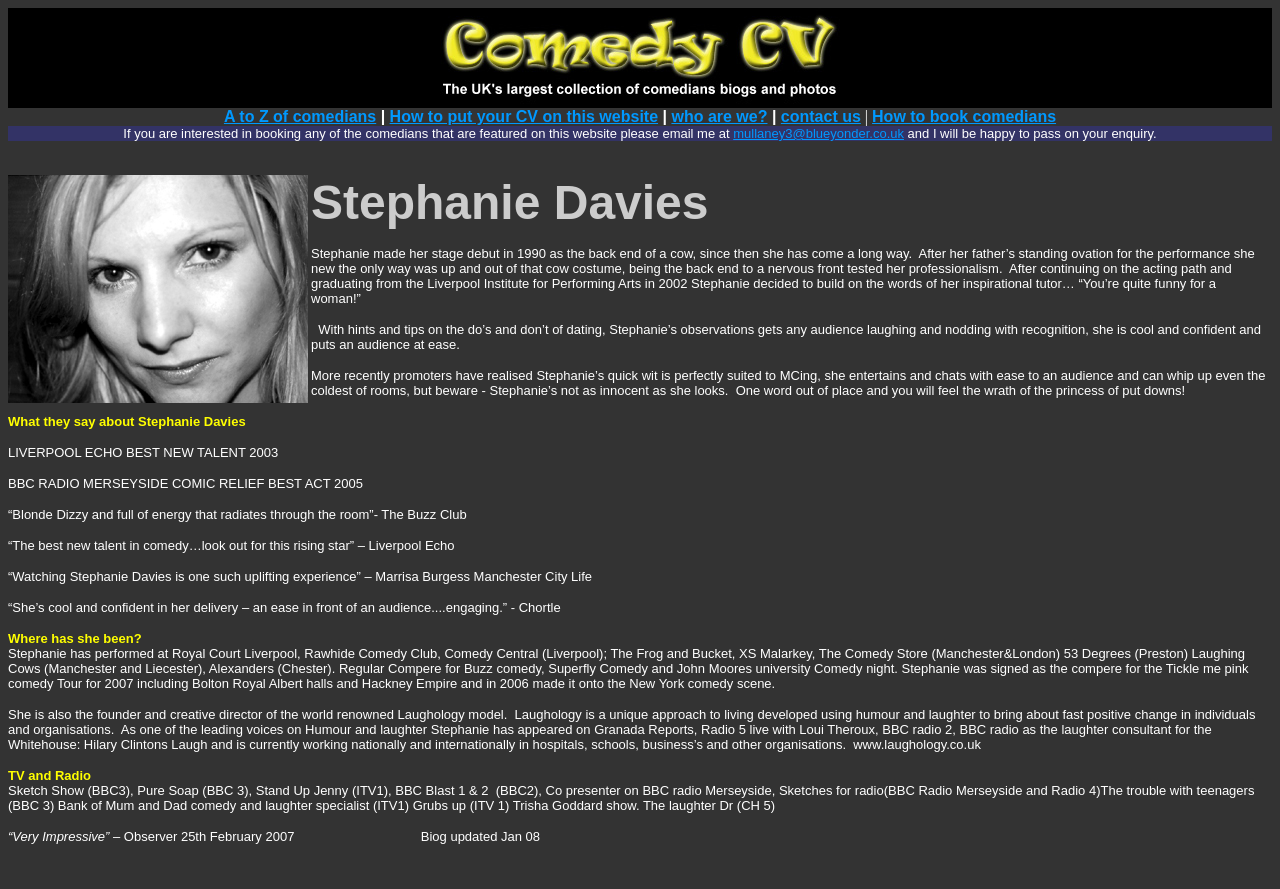Using the element description How to book comedians, predict the bounding box coordinates for the UI element. Provide the coordinates in (top-left x, top-left y, bottom-right x, bottom-right y) format with values ranging from 0 to 1.

[0.681, 0.121, 0.825, 0.141]